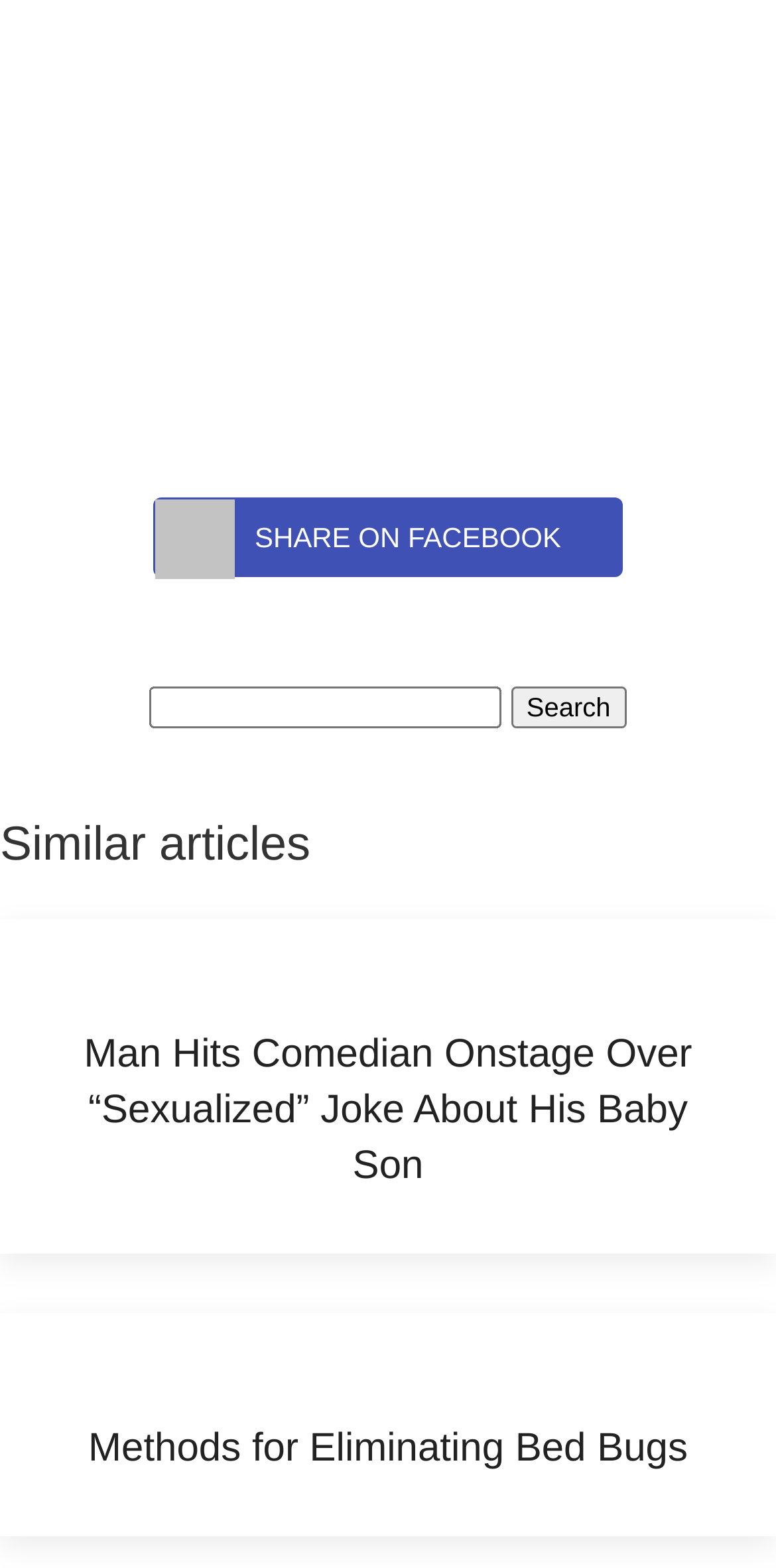Please determine the bounding box of the UI element that matches this description: Methods for Eliminating Bed Bugs. The coordinates should be given as (top-left x, top-left y, bottom-right x, bottom-right y), with all values between 0 and 1.

[0.114, 0.91, 0.886, 0.938]